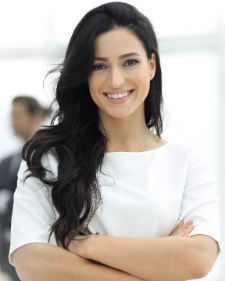What qualities does the businesswoman's demeanor showcase?
Look at the image and construct a detailed response to the question.

According to the caption, the businesswoman's demeanor showcases positivity and assurance, which are vital qualities in the competitive fields of business and entrepreneurship.